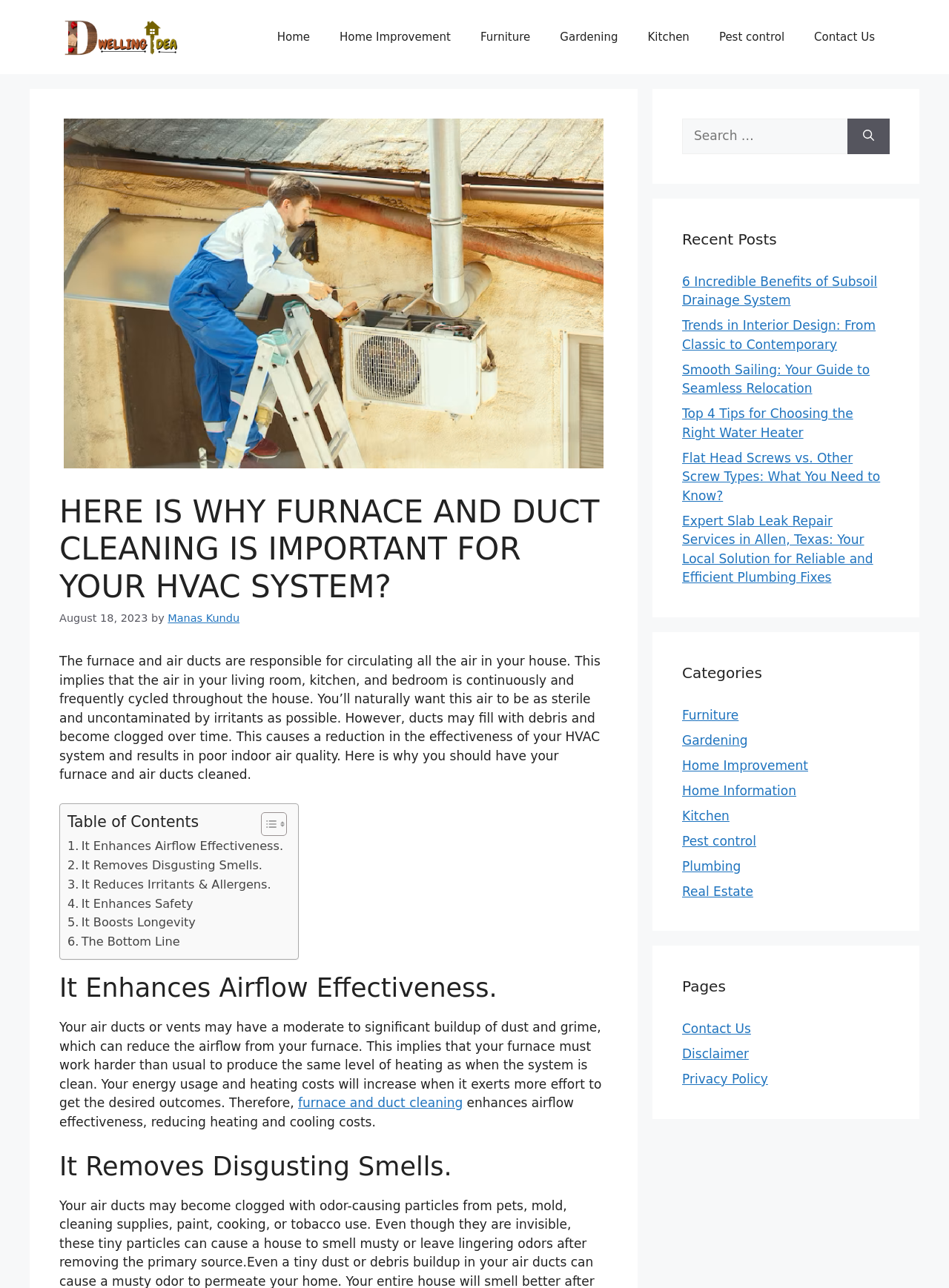Locate the bounding box coordinates of the element to click to perform the following action: 'Click on the 'Contact Us' link'. The coordinates should be given as four float values between 0 and 1, in the form of [left, top, right, bottom].

[0.842, 0.012, 0.938, 0.046]